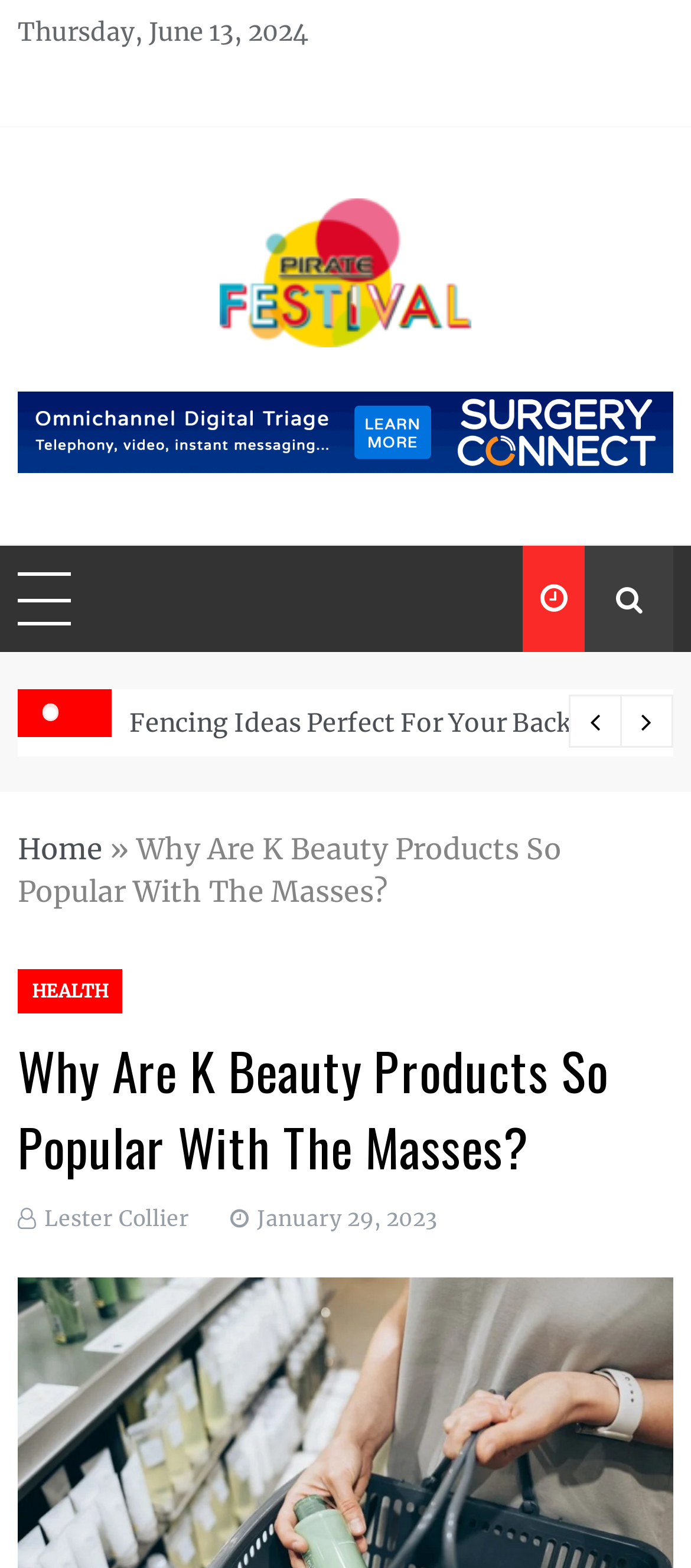What is the category of the article?
Provide a one-word or short-phrase answer based on the image.

HEALTH